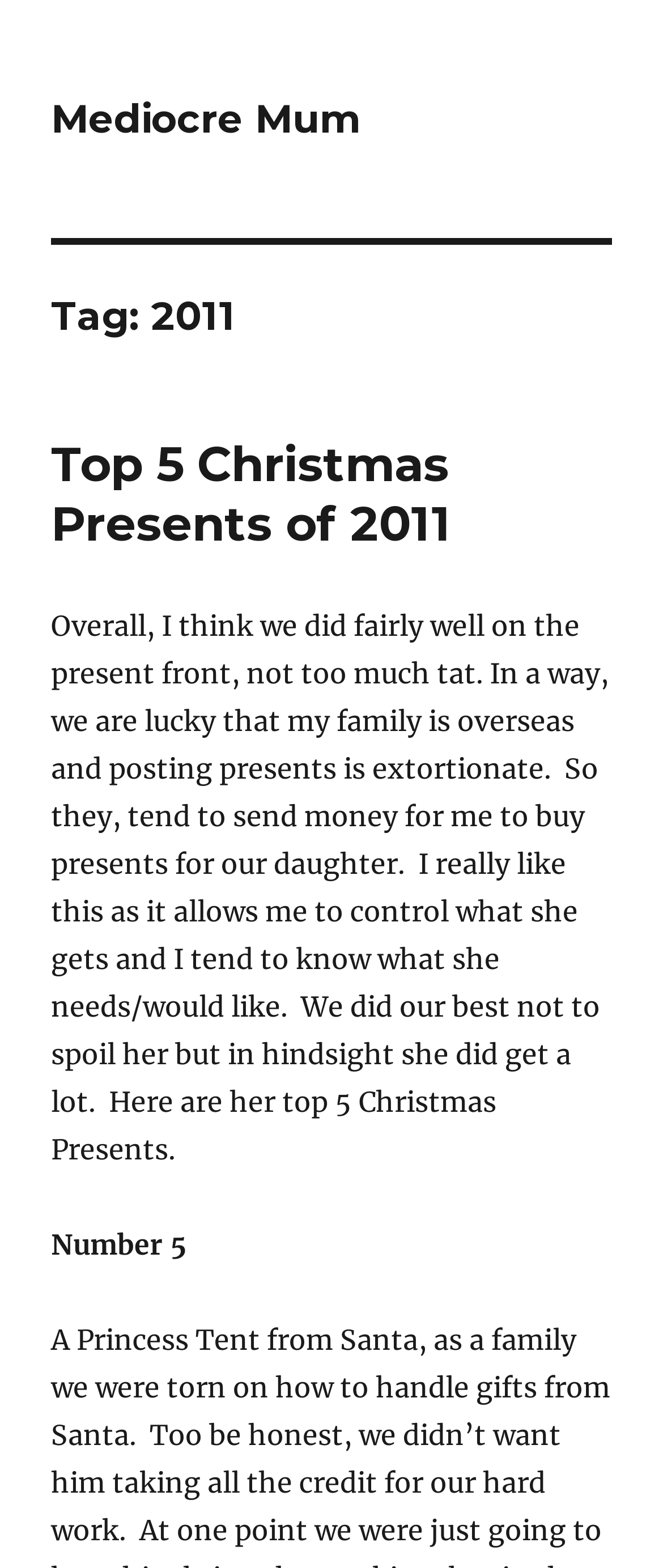How does the author's family usually send presents?
Please describe in detail the information shown in the image to answer the question.

According to the text, the author's family is overseas and posting presents is expensive, so they tend to send money for the author to buy presents for their daughter.